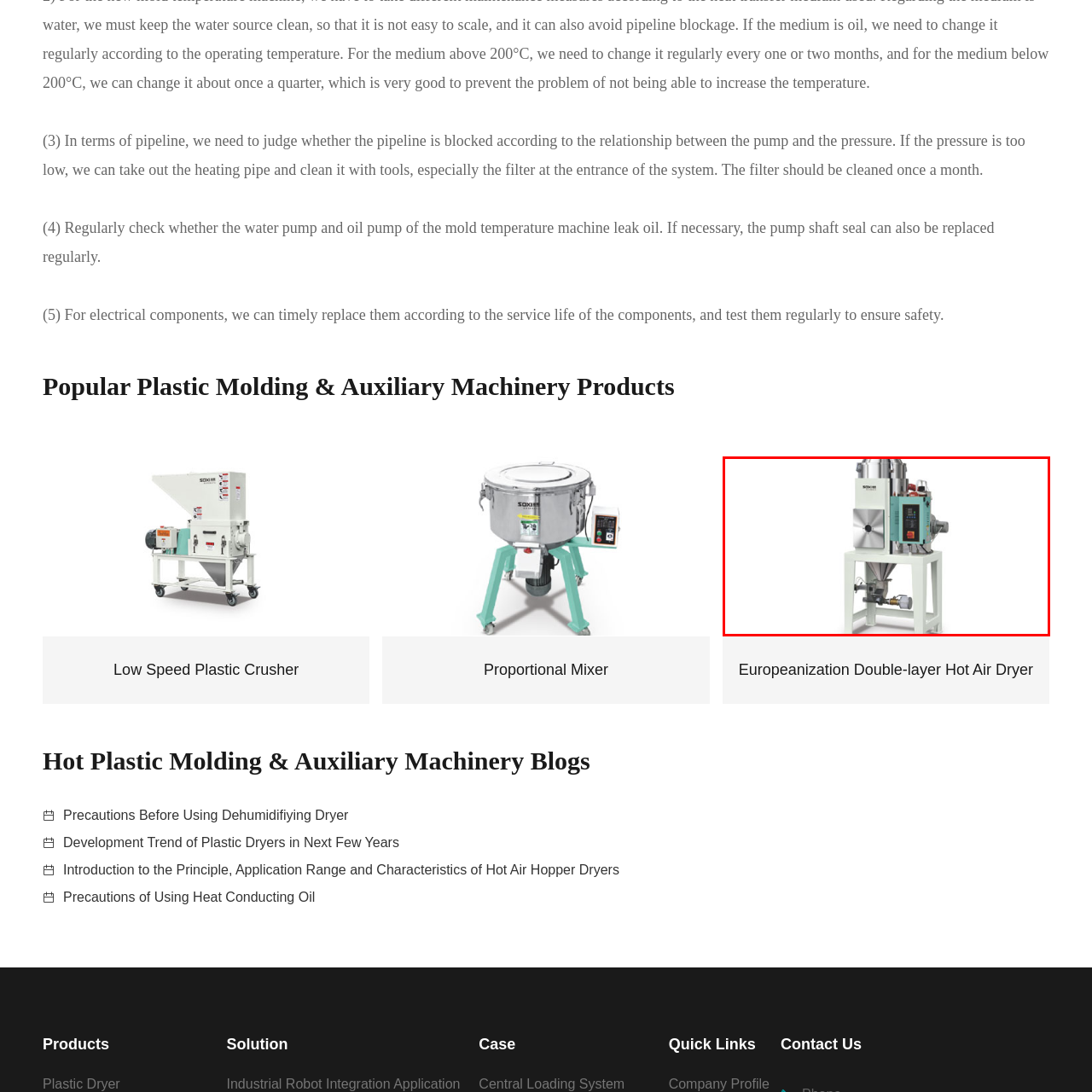Inspect the image outlined in red and answer succinctly: What is the color of the frame?

white